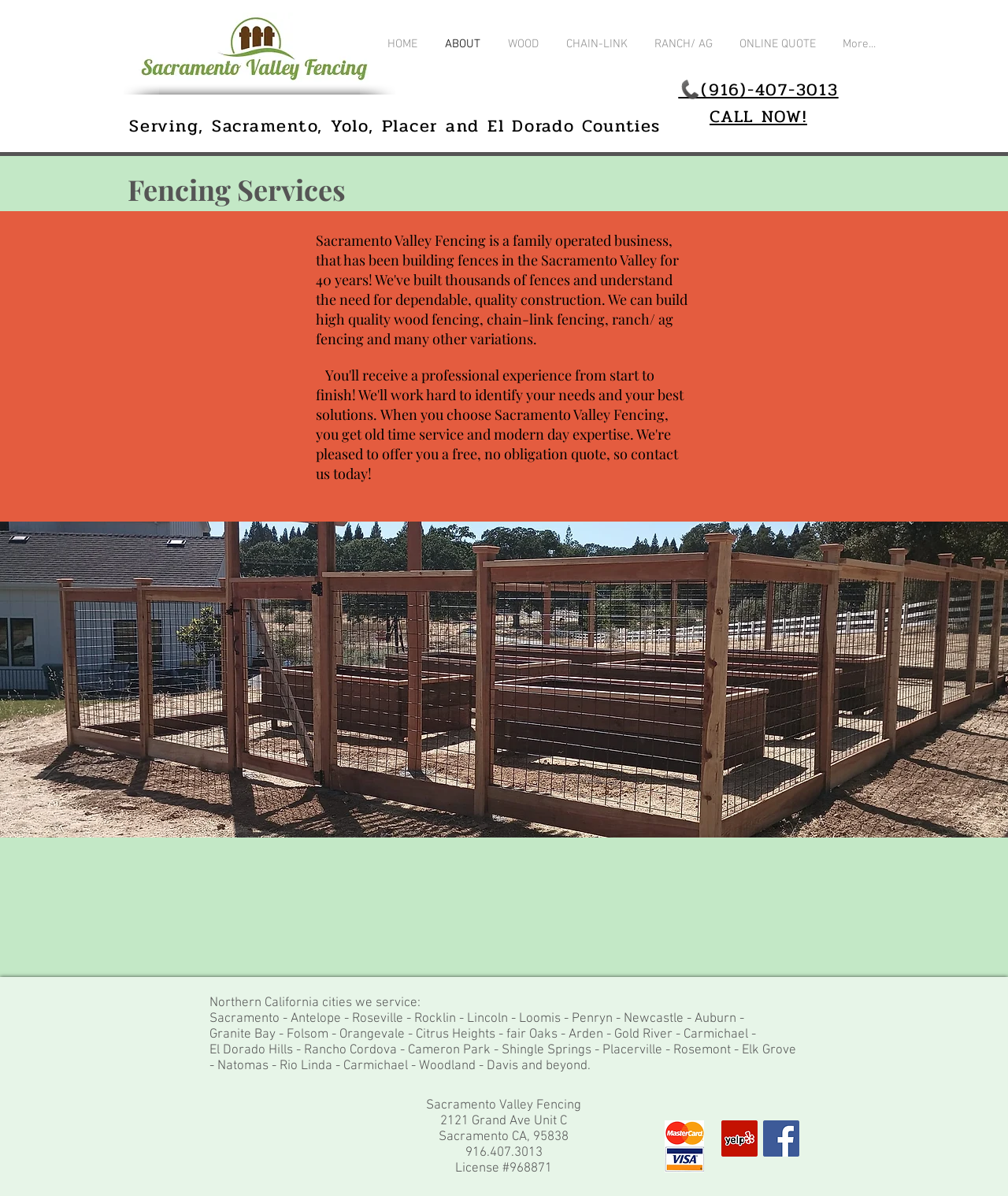Describe the entire webpage, focusing on both content and design.

This webpage is about Sacramento Valley Fencing, a fencing construction company based in Sacramento, California. At the top of the page, there is a navigation menu with links to different sections of the website, including "HOME", "ABOUT", "WOOD", "CHAIN-LINK", "RANCH/ AG", and "ONLINE QUOTE". 

Below the navigation menu, there is a prominent call-to-action button "📞(916)-407-3013 CALL NOW!" with a phone number. Next to it, there is a heading that reads "Serving, Sacramento, Yolo, Placer and El Dorado Counties".

The main content of the page is divided into two sections. On the left side, there is a heading "Fencing Services" followed by a large image that takes up most of the left side of the page. 

On the right side, there is a list of cities and areas that the company serves, including Sacramento, Antelope, Elk Grove, Citrus Heights, and many others. Below this list, there is the company's contact information, including its address, phone number, and license number. 

At the bottom of the page, there is a social bar with links to the company's Yelp and Facebook pages, each represented by an icon.